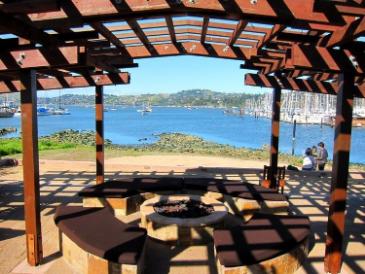What is surrounding the circular seating arrangement?
Please give a detailed and elaborate answer to the question based on the image.

According to the caption, the circular seating arrangement is surrounded by stone benches, which are perfect for enjoying warmth by the fire while overlooking a scenic waterfront view.